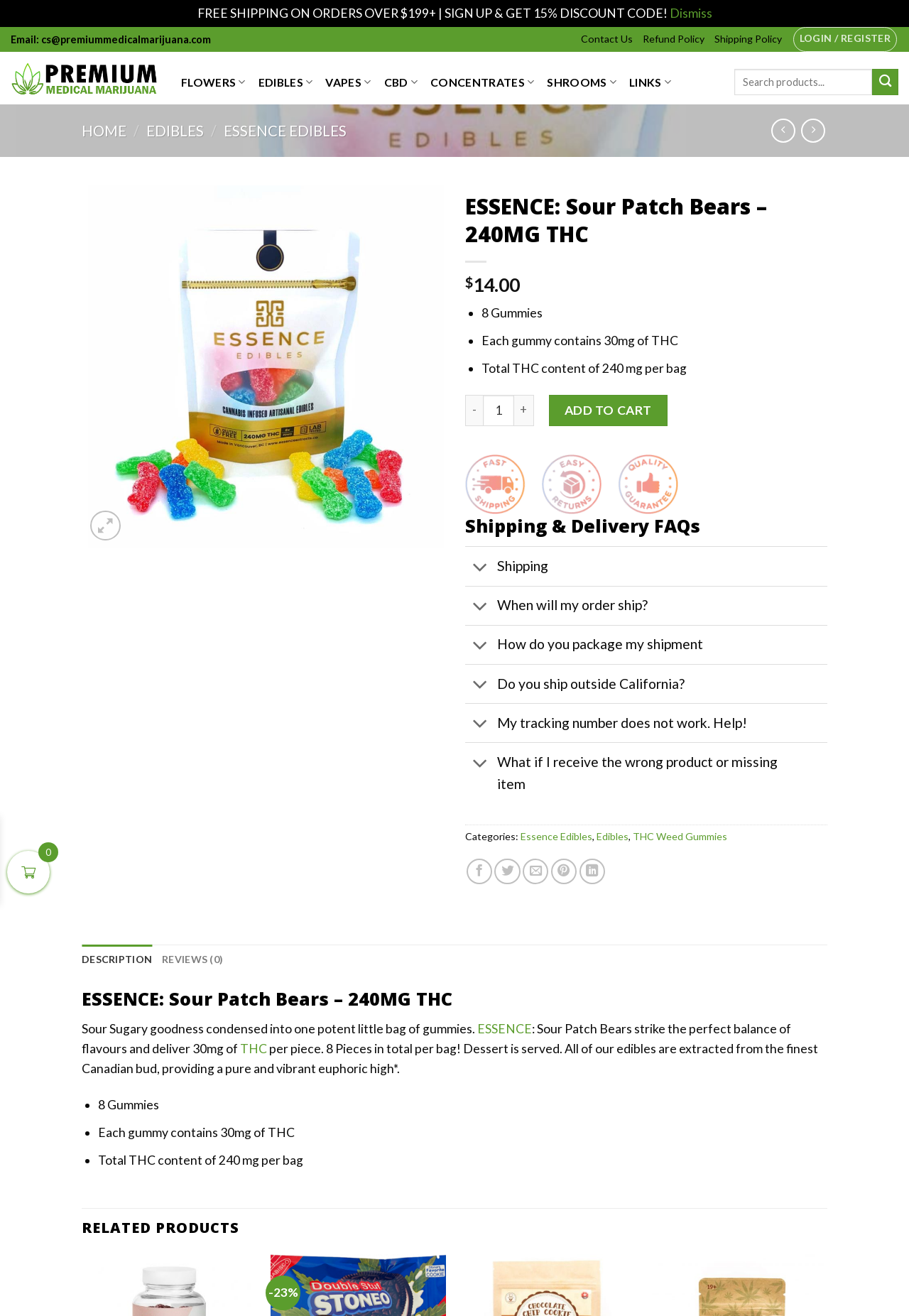Please specify the bounding box coordinates of the region to click in order to perform the following instruction: "Search for products".

[0.808, 0.052, 0.988, 0.072]